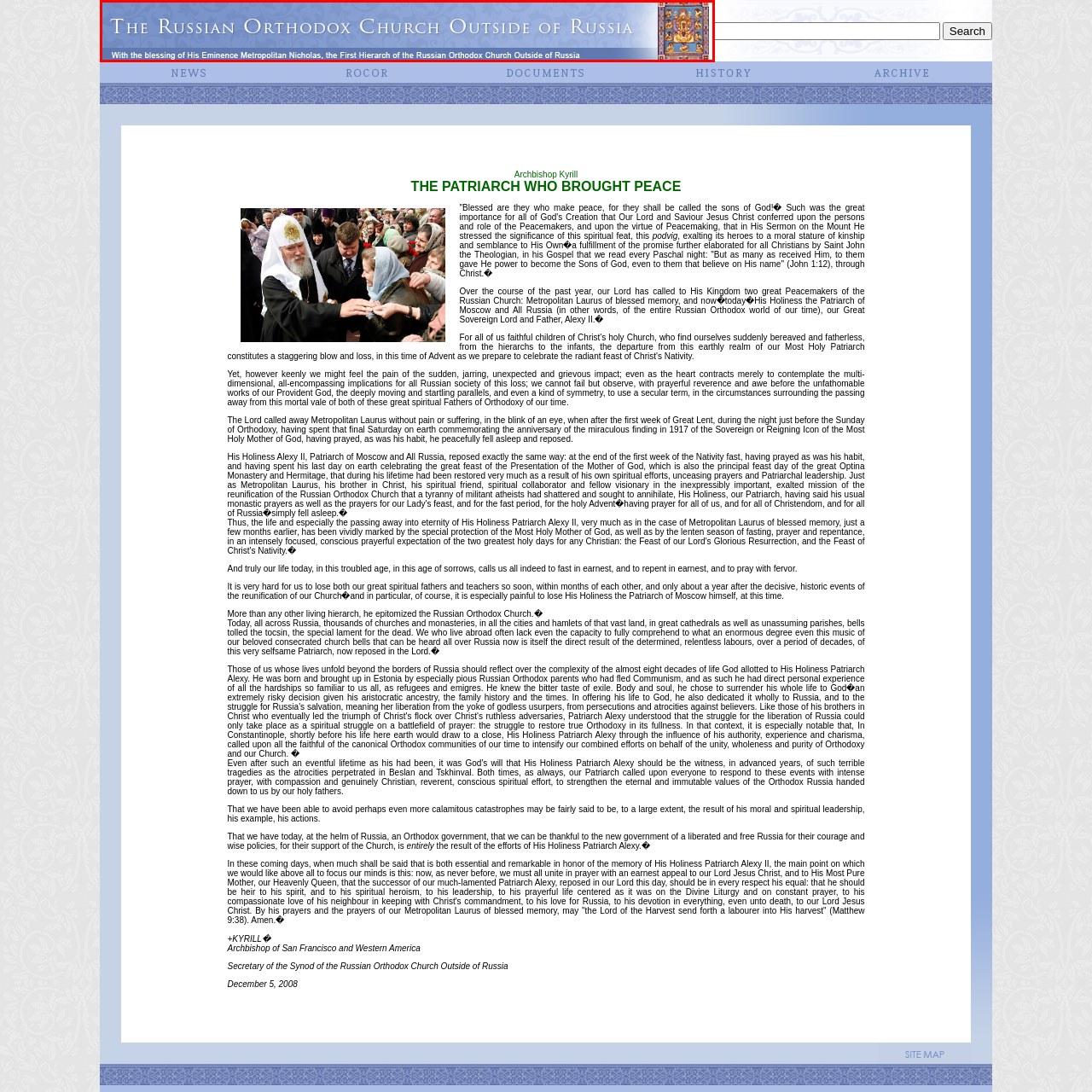Look at the image inside the red boundary and respond to the question with a single word or phrase: What is the purpose of the iconographical depiction?

adds spiritual depth and aesthetic balance